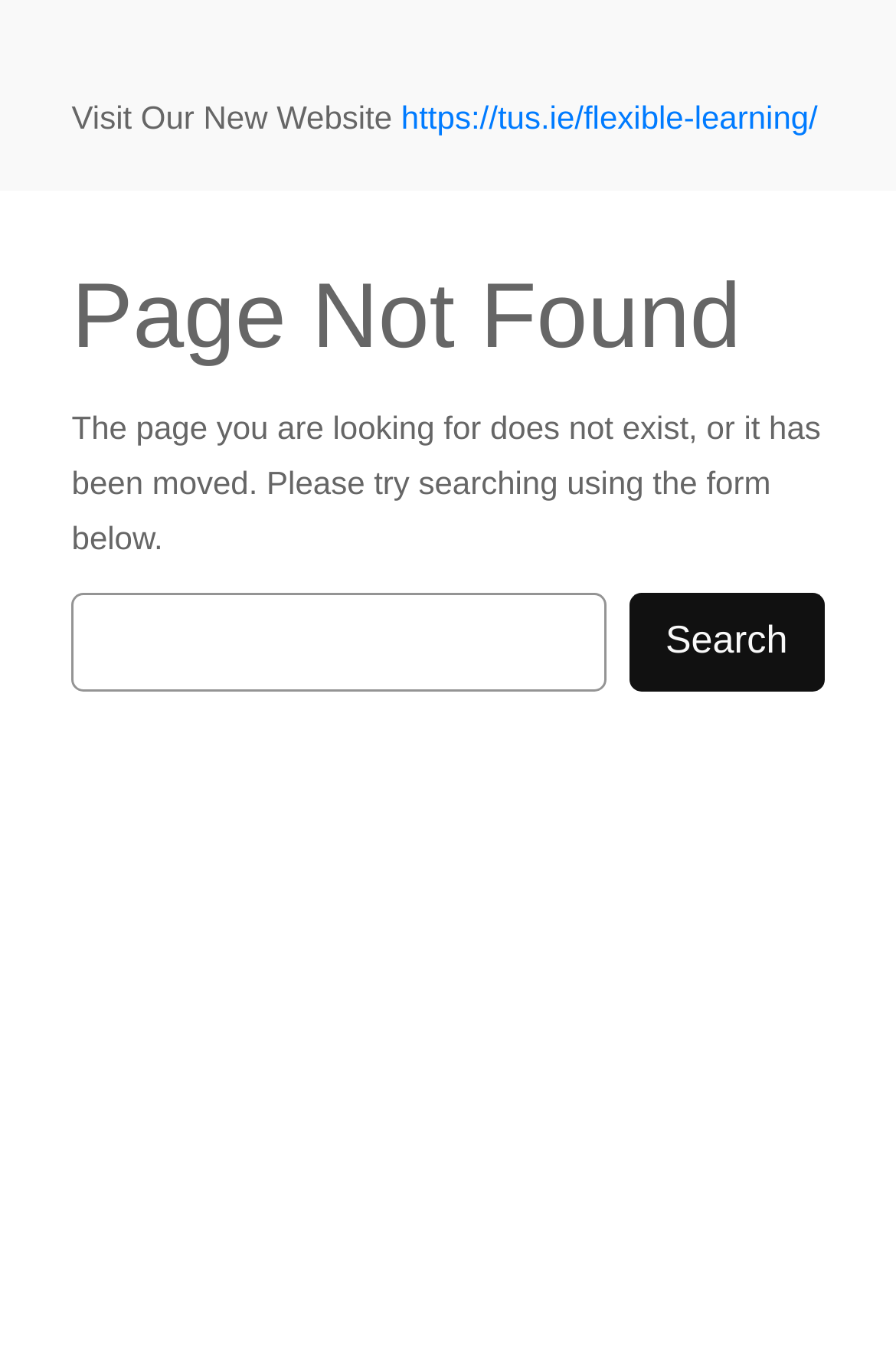Elaborate on the different components and information displayed on the webpage.

The webpage displays a "Page not found" message, with a prominent heading at the top center of the page. Below the heading, there is a paragraph of text explaining that the page being searched for does not exist or has been moved, and suggesting the use of a search form to find what is needed.

On the top left of the page, there is a static text "Visit Our New Website" followed by a link to "https://tus.ie/flexible-learning/" on the top right. 

The search form is located at the bottom center of the page, consisting of a search box and a search button. The search box is labeled "Search" and is accompanied by a button with the same label.